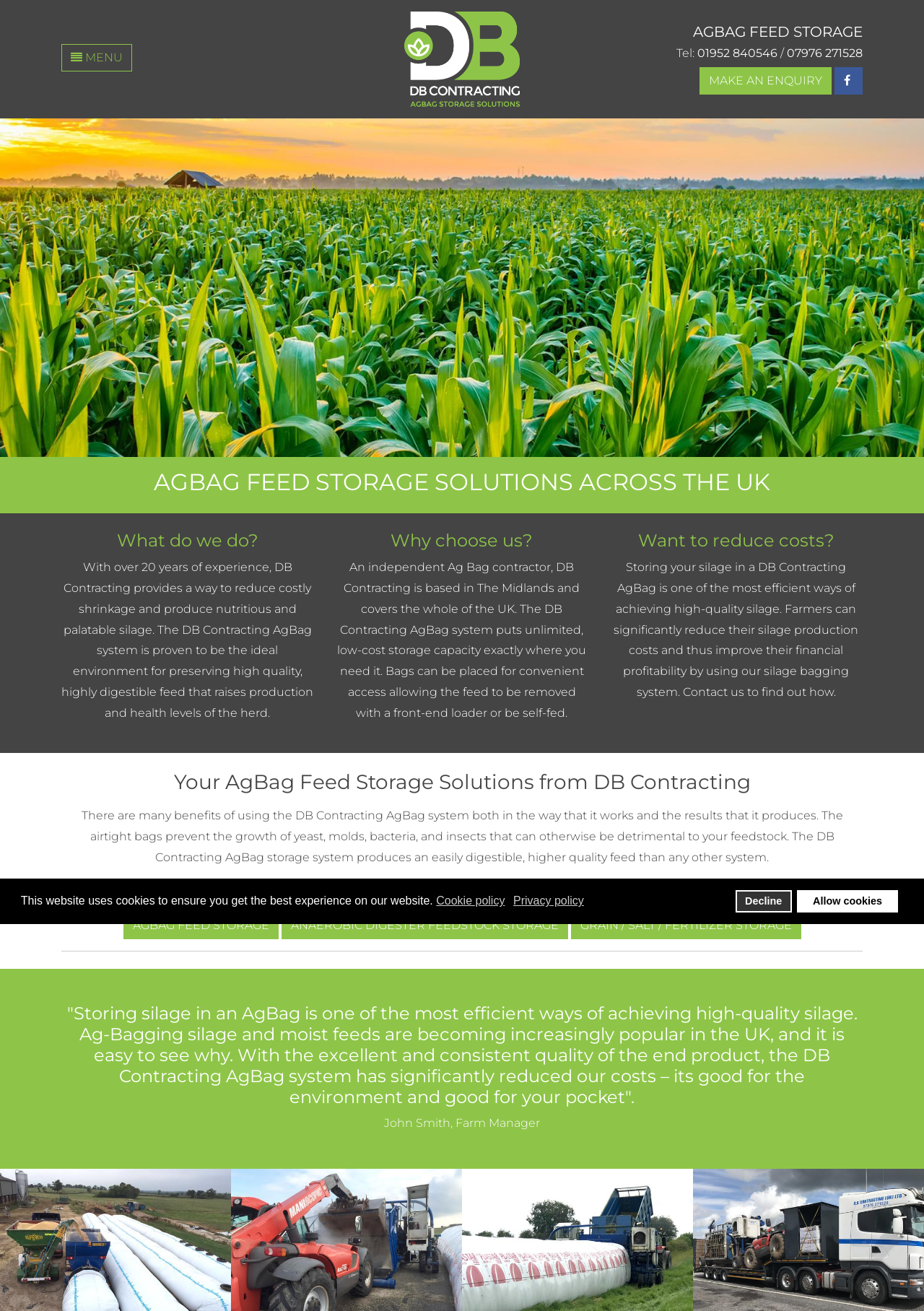Locate the bounding box coordinates for the element described below: "Anaerobic Digester Feedstock Storage". The coordinates must be four float values between 0 and 1, formatted as [left, top, right, bottom].

[0.304, 0.696, 0.614, 0.717]